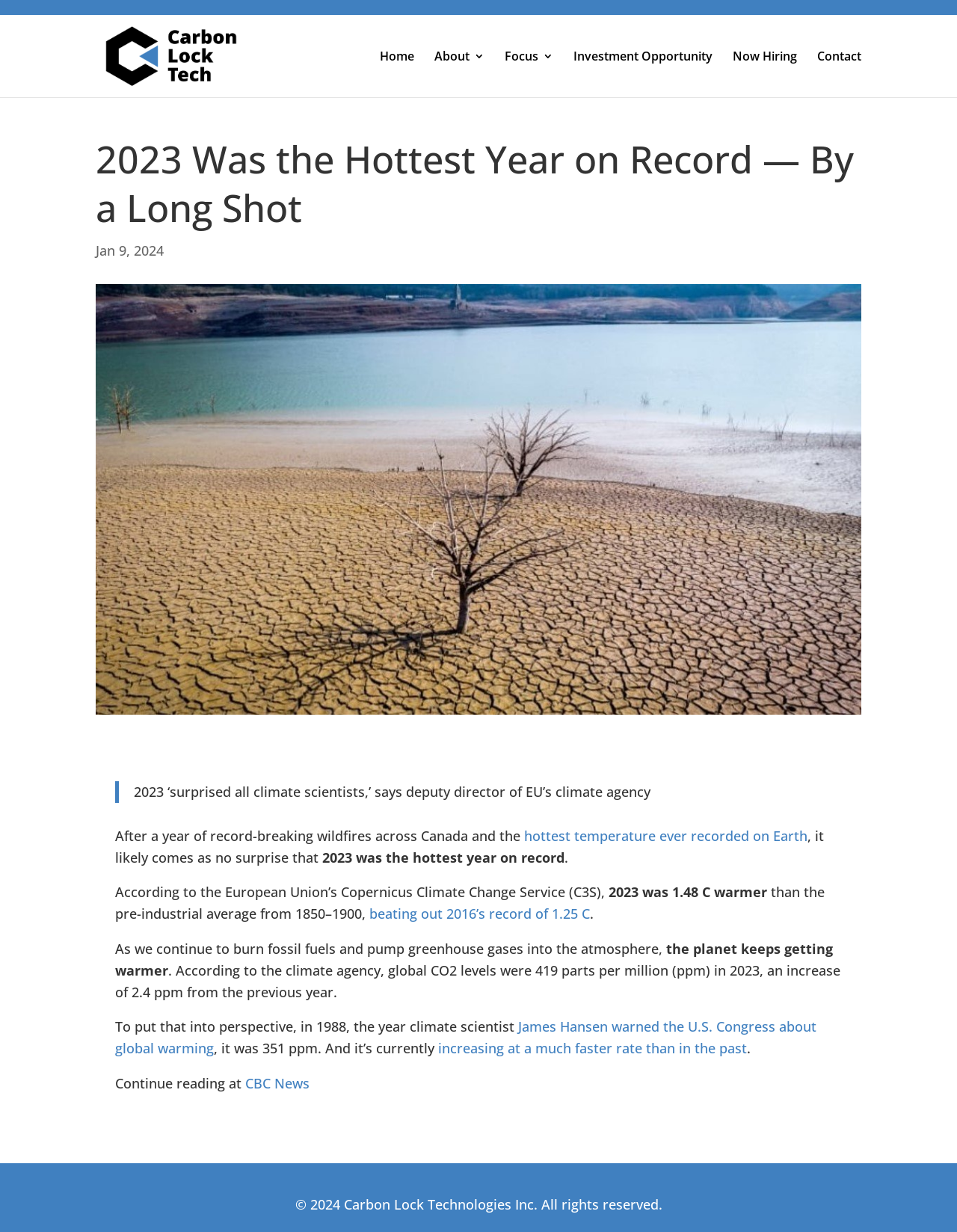What is the topic of the article?
From the details in the image, provide a complete and detailed answer to the question.

The topic of the article can be inferred by reading the heading '2023 Was the Hottest Year on Record — By a Long Shot' and the surrounding text, which discusses the record-breaking temperatures and climate change.